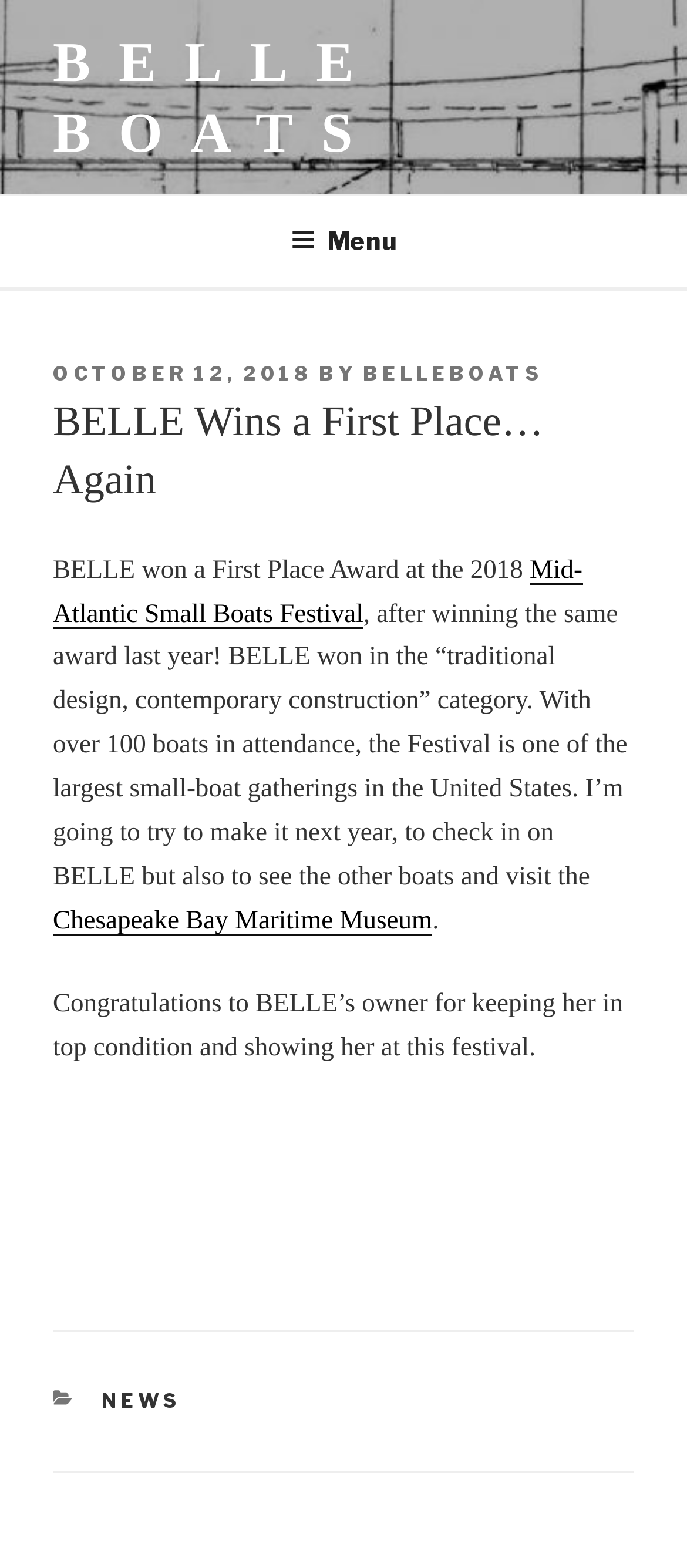With reference to the screenshot, provide a detailed response to the question below:
How many boats attended the festival?

The answer can be found in the article section of the webpage, where it is stated that 'With over 100 boats in attendance, the Festival is one of the largest small-boat gatherings in the United States'.